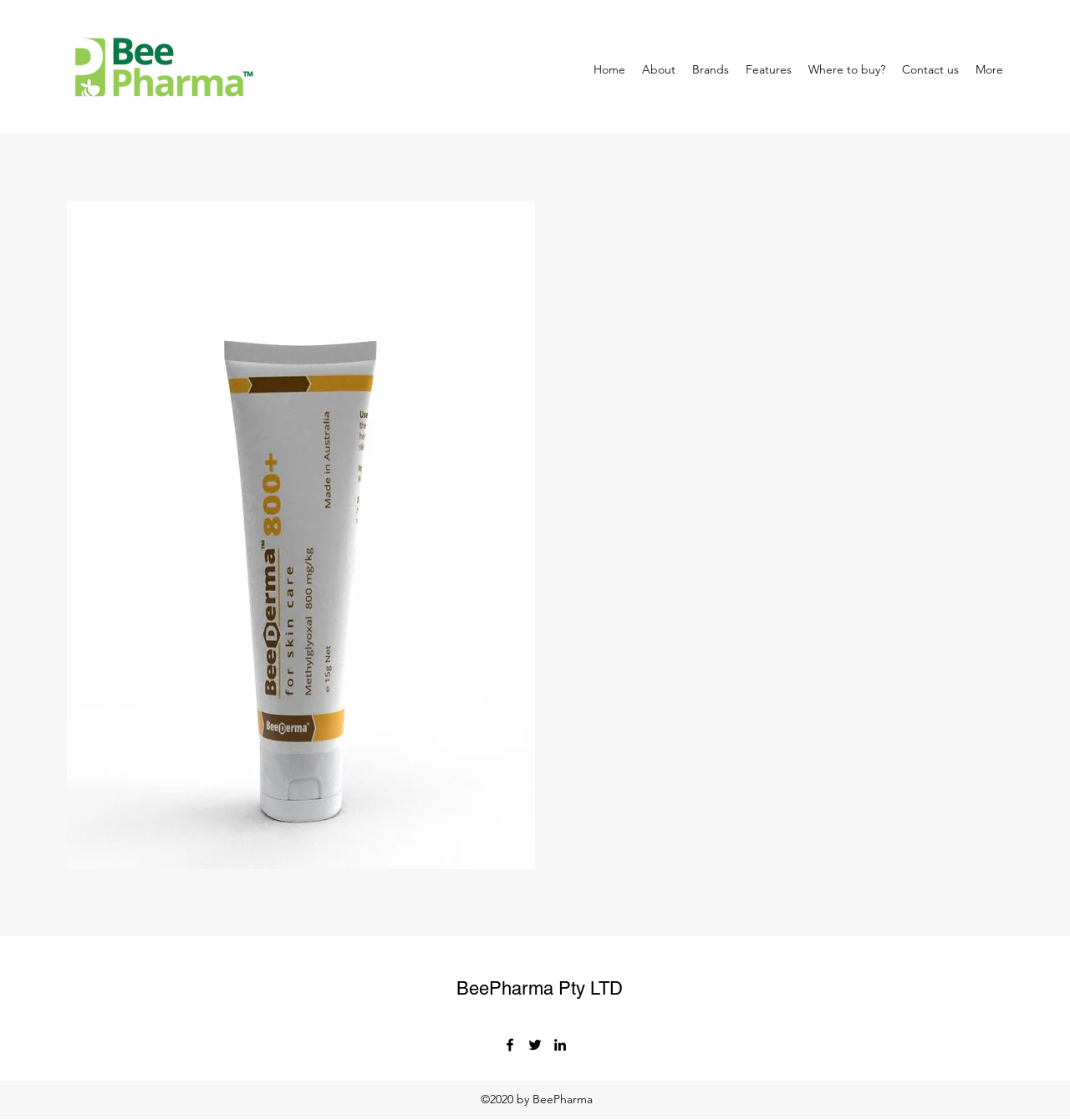Find the bounding box coordinates of the clickable region needed to perform the following instruction: "Visit the Facebook page". The coordinates should be provided as four float numbers between 0 and 1, i.e., [left, top, right, bottom].

[0.469, 0.925, 0.484, 0.94]